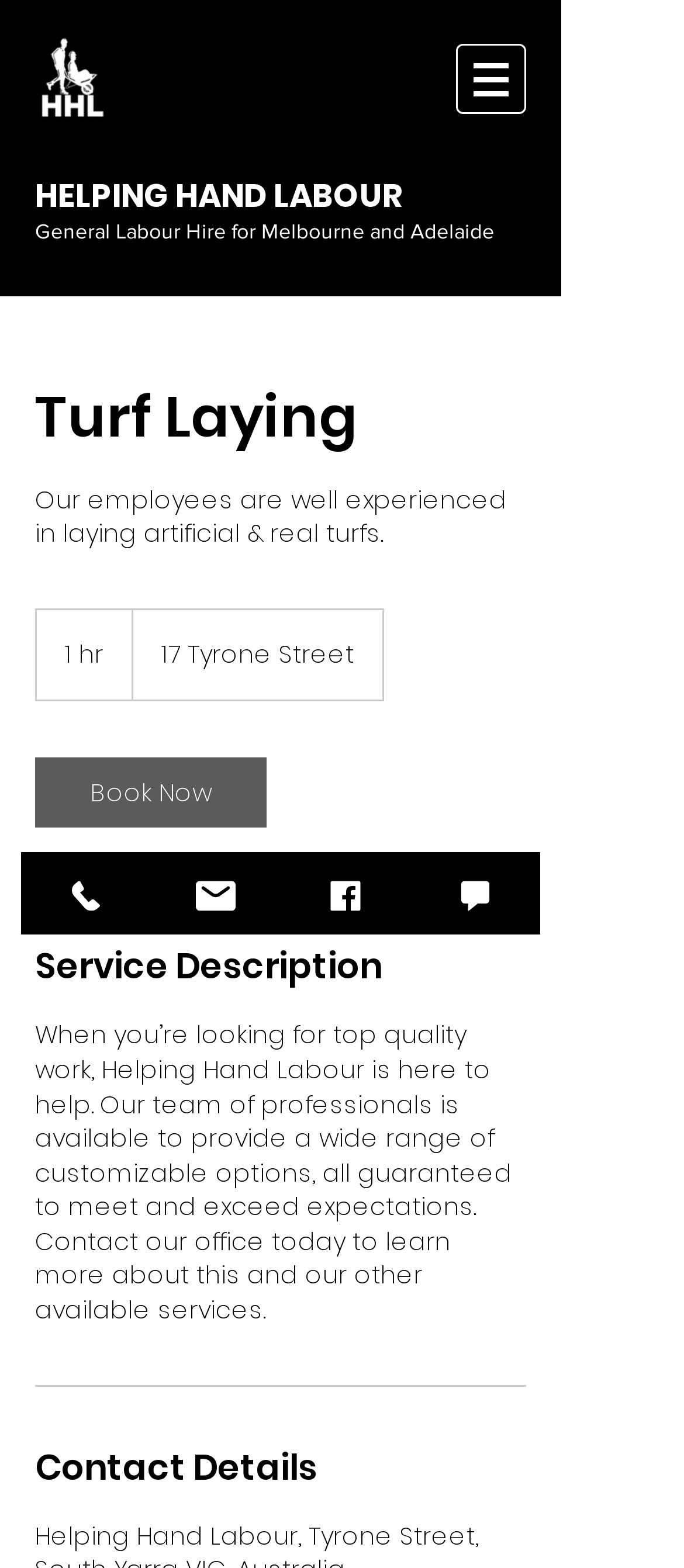How can I contact the company?
Kindly give a detailed and elaborate answer to the question.

The contact methods can be found at the bottom of the webpage, where there are links and buttons for 'Phone', 'Email', 'Facebook', and 'Chat'.